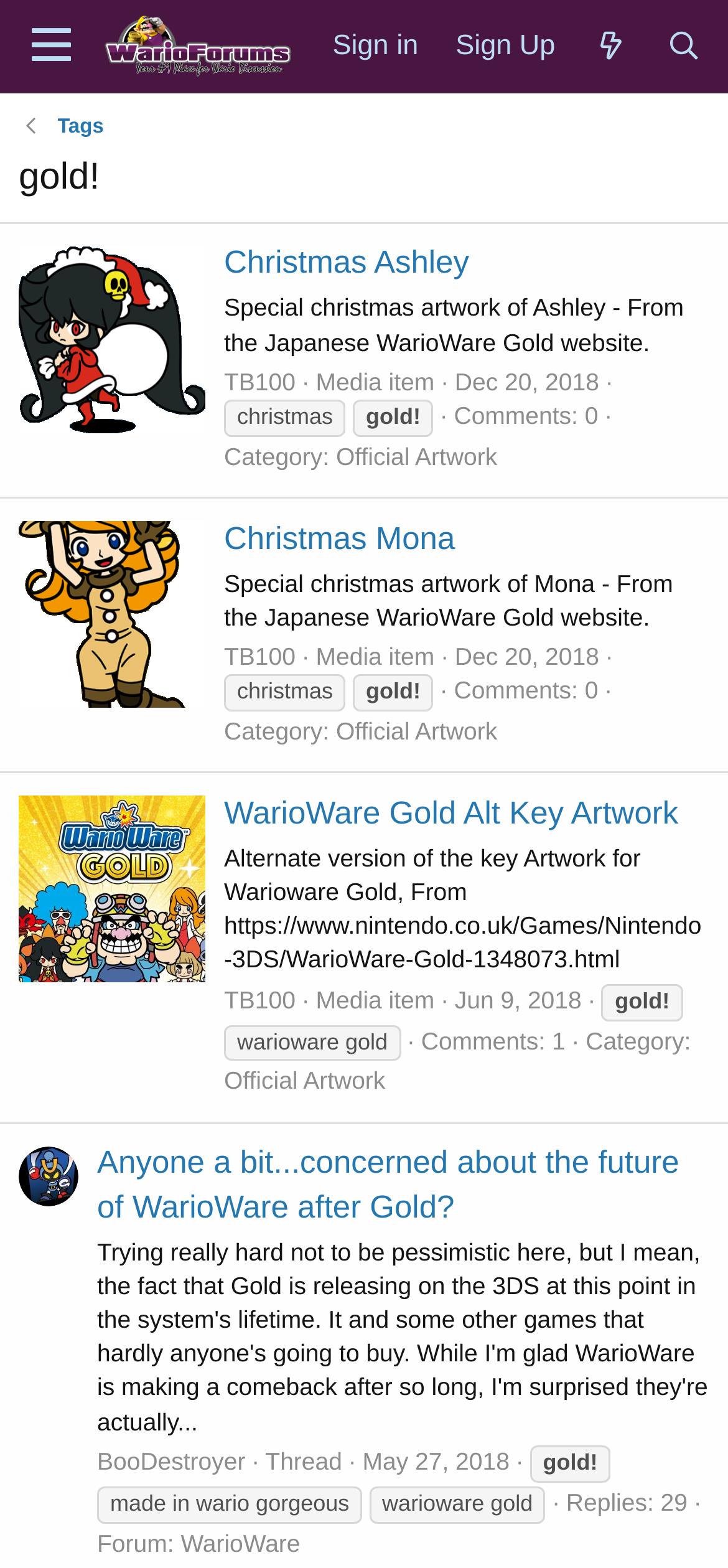What is the date of the post 'WarioWare Gold Alt Key Artwork'?
Examine the image and provide an in-depth answer to the question.

The date of the post 'WarioWare Gold Alt Key Artwork' can be found below the post, where it is written as 'Jun 9, 2018 at 8:44 PM'.